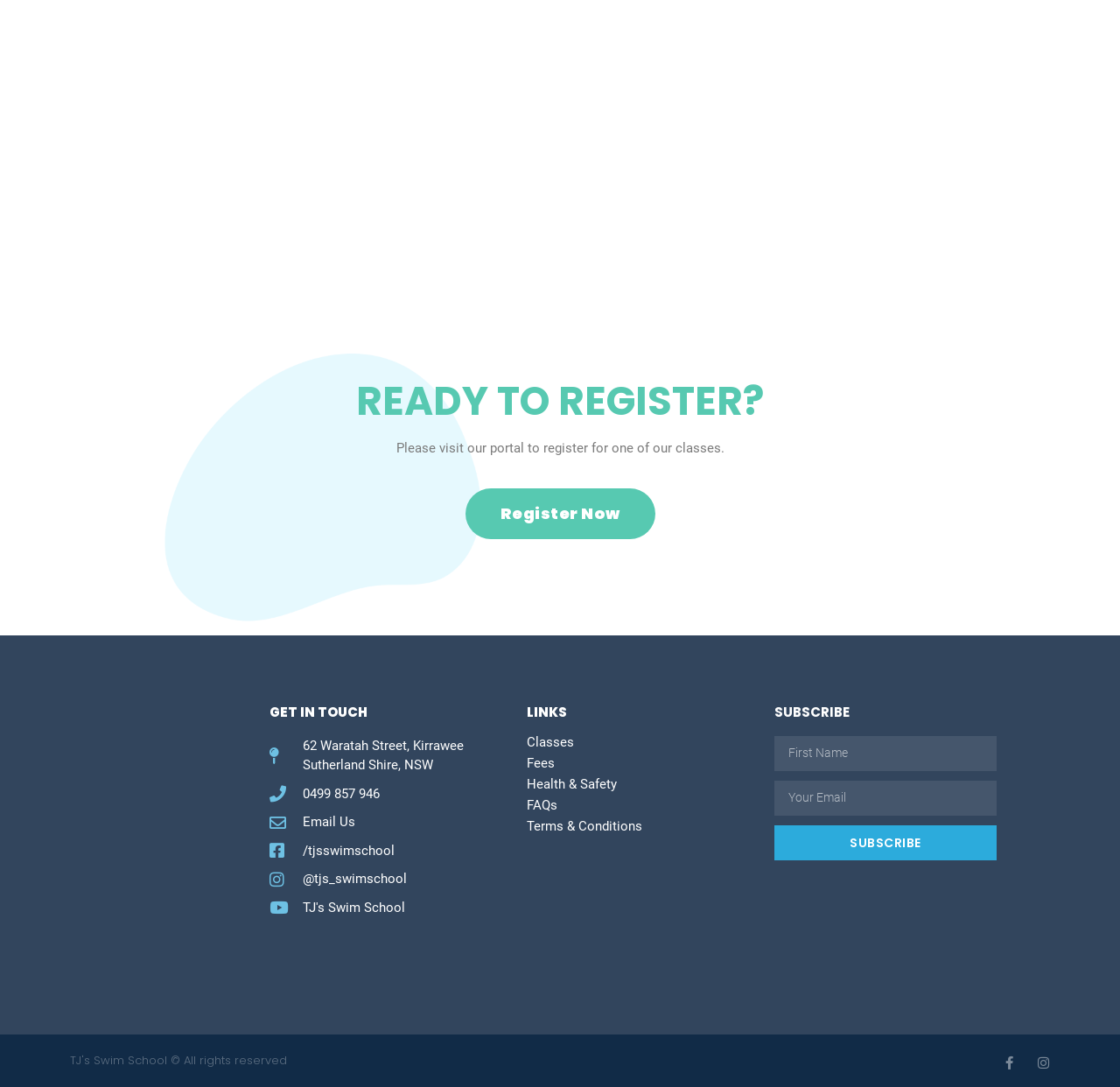Pinpoint the bounding box coordinates of the element to be clicked to execute the instruction: "Visit TJ's Swim School on Facebook".

[0.241, 0.773, 0.454, 0.792]